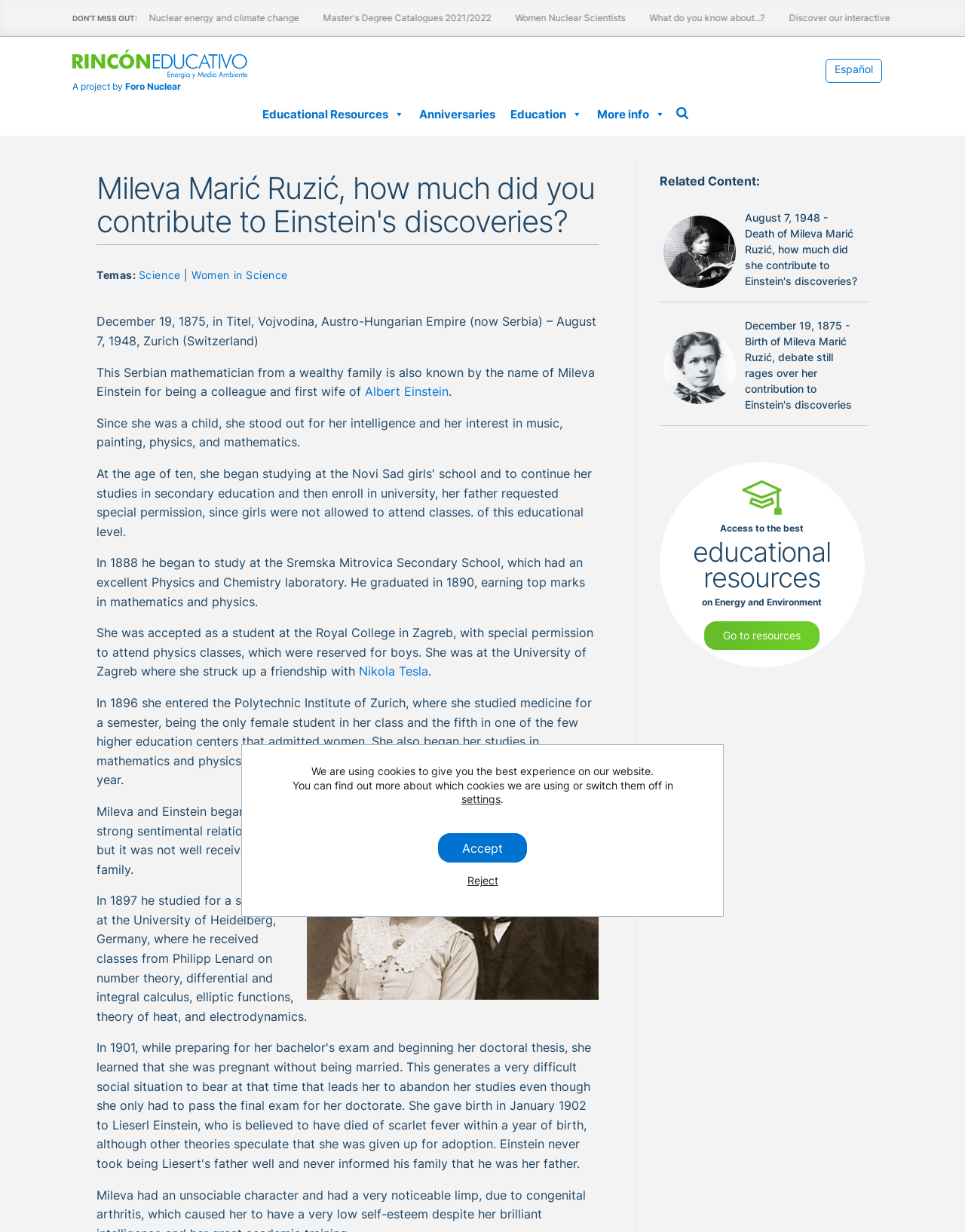Find the bounding box coordinates for the HTML element described as: "Reject". The coordinates should consist of four float values between 0 and 1, i.e., [left, top, right, bottom].

[0.461, 0.704, 0.539, 0.726]